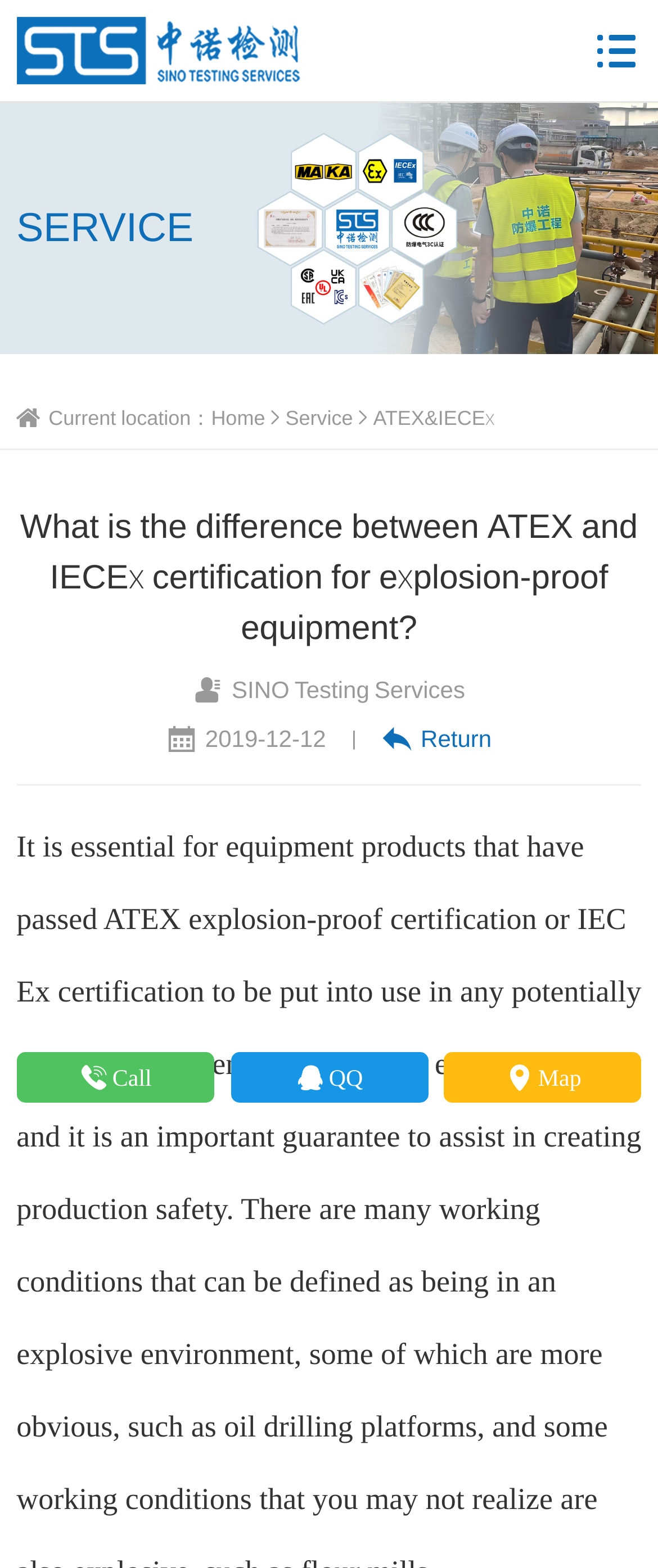Answer the following inquiry with a single word or phrase:
What is the company name mentioned on the webpage?

SINO Testing Services